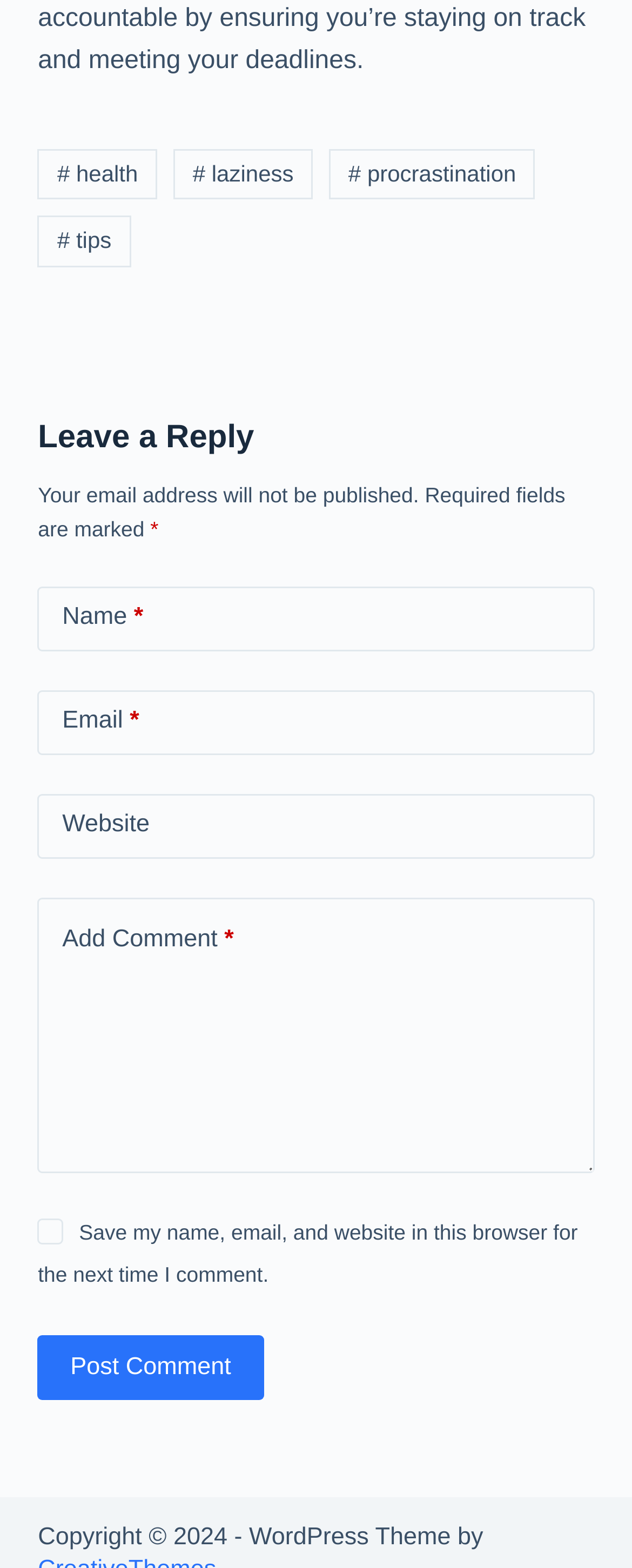How many links are at the top?
Please give a detailed and elaborate explanation in response to the question.

I counted the number of links at the top of the webpage, which are '# health', '# laziness', '# procrastination', and '# tips', and found that there are 4 links.